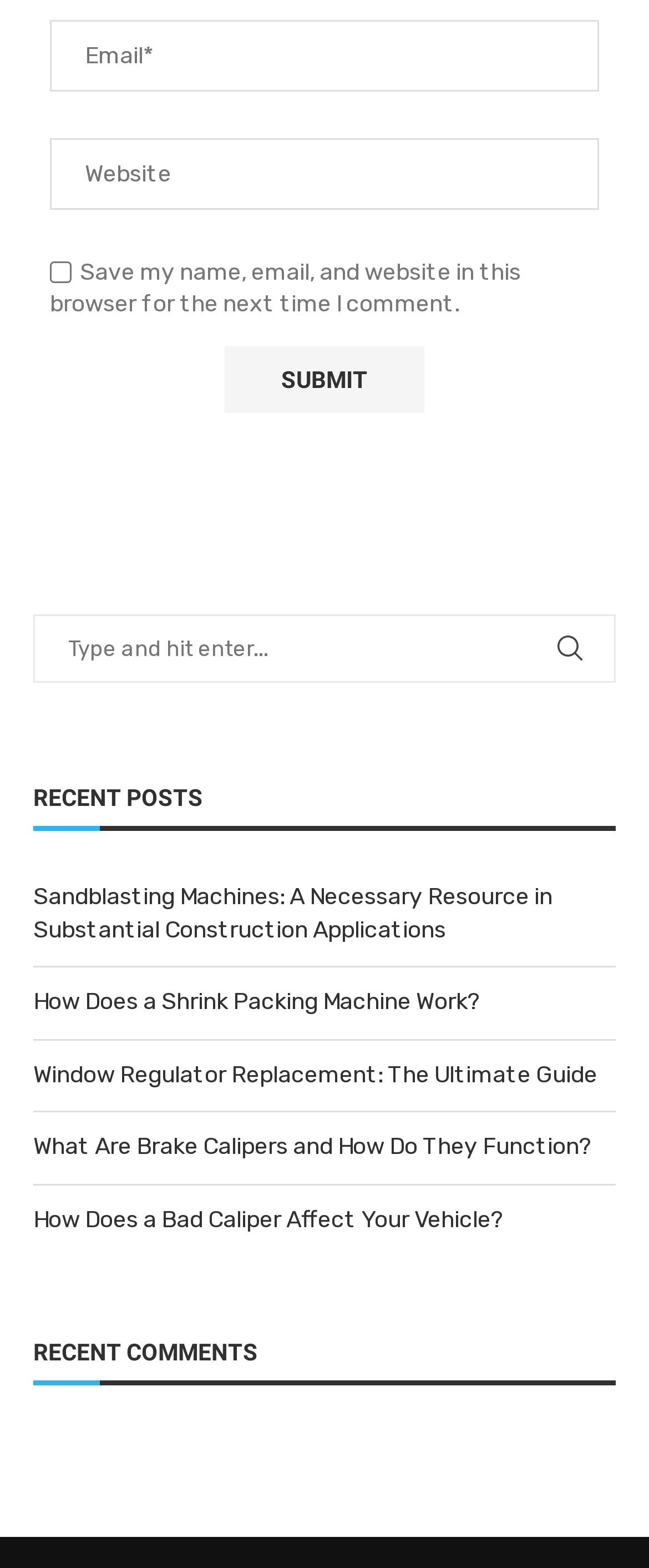Please find the bounding box coordinates of the element's region to be clicked to carry out this instruction: "View topic Phosmet Remediation?".

None